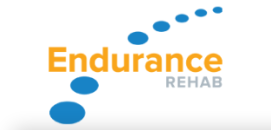What is the focus of Endurance Rehabilitation?
Answer the question in a detailed and comprehensive manner.

The logo of Endurance Rehabilitation features the word 'REHAB' in a lighter gray, emphasizing the rehabilitative focus of the organization, which is to provide support, guidance, and progress in achieving physical wellness.